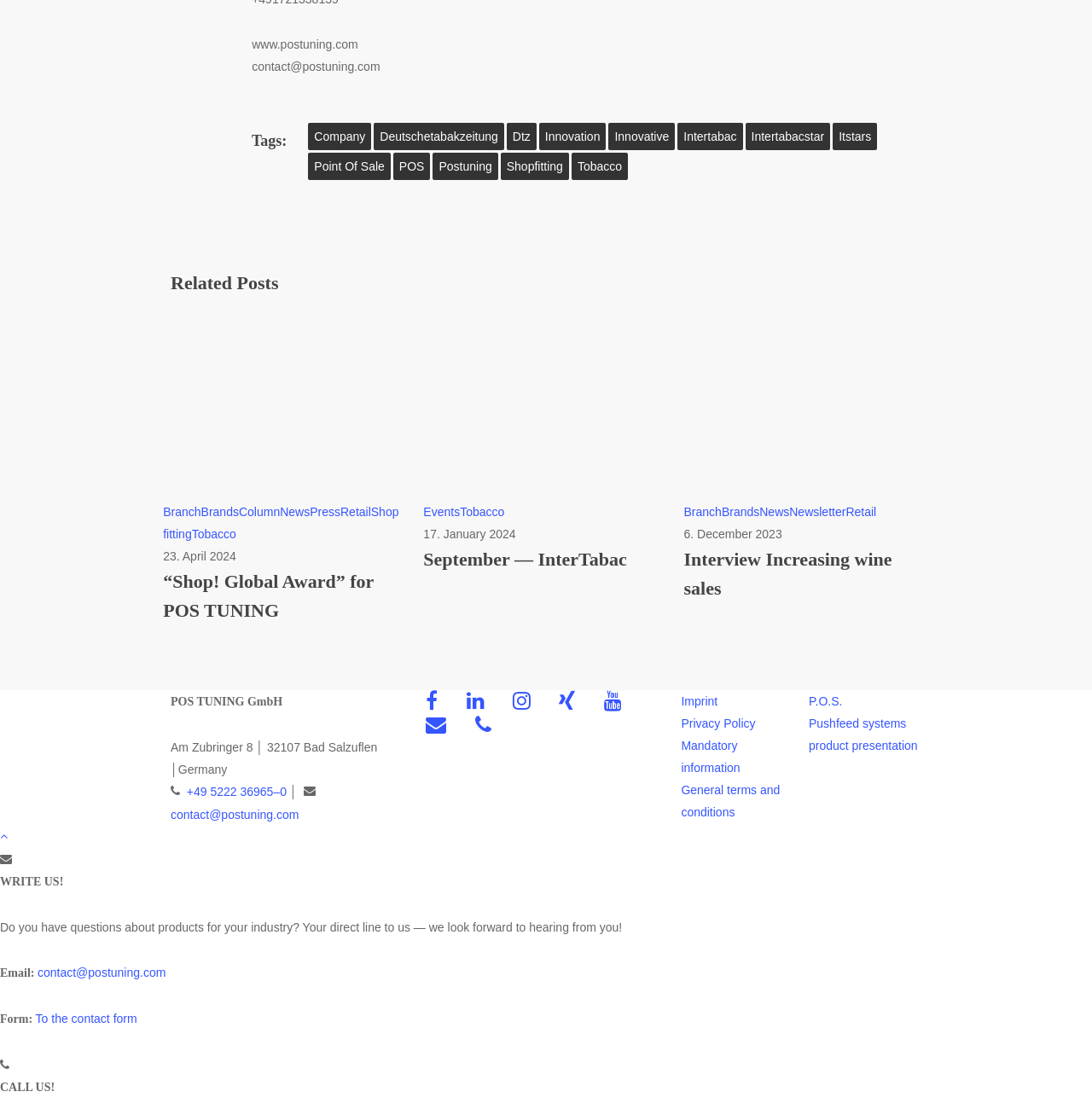What is the address of the company?
Deliver a detailed and extensive answer to the question.

I found the address by looking at the static text element at the bottom of the webpage, which reads 'Am Zubringer 8 │ 32107 Bad Salzuflen │Germany'.